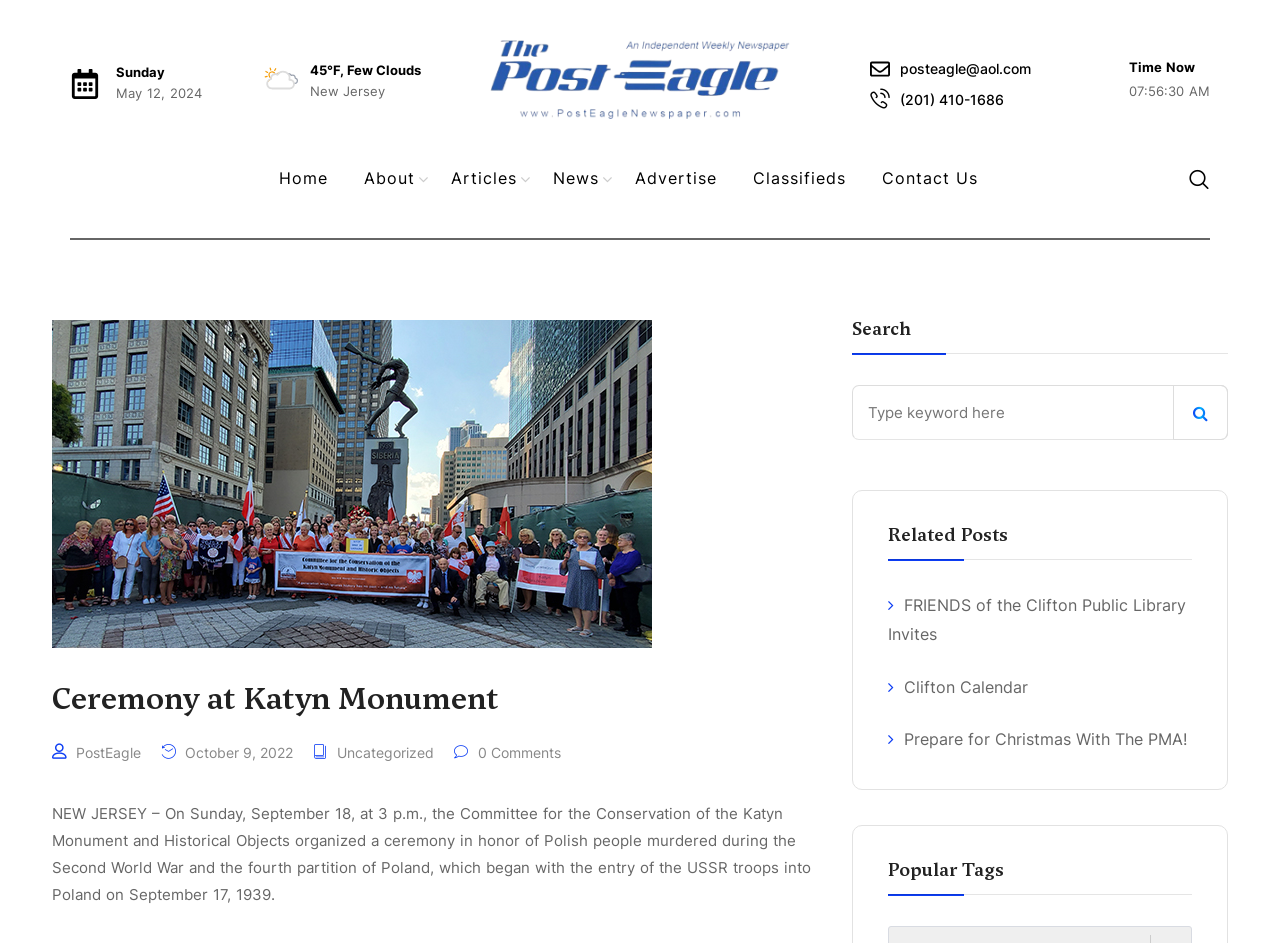Given the element description, predict the bounding box coordinates in the format (top-left x, top-left y, bottom-right x, bottom-right y), using floating point numbers between 0 and 1: More Details

None